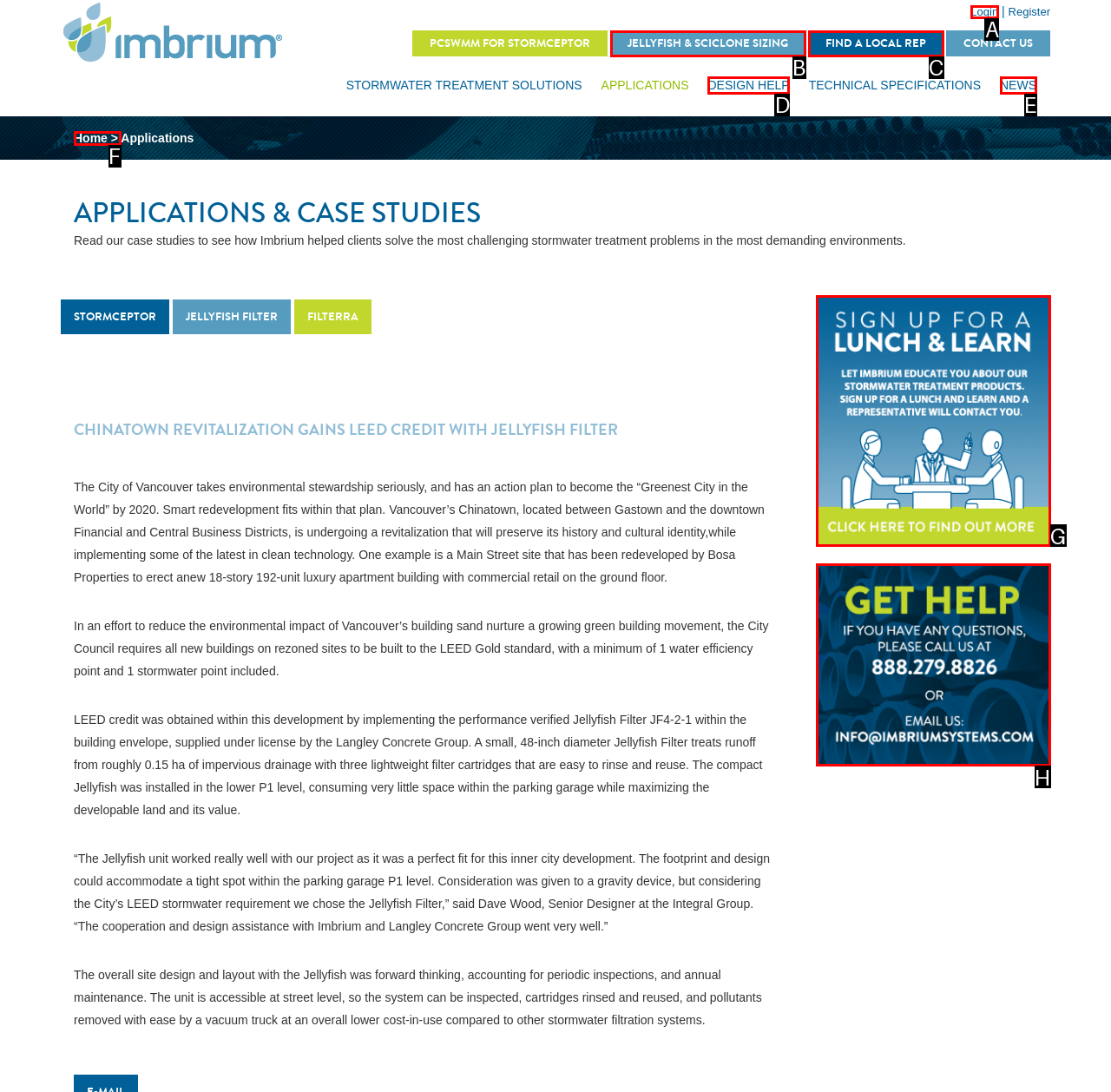Which option should you click on to fulfill this task: Login to the system? Answer with the letter of the correct choice.

A